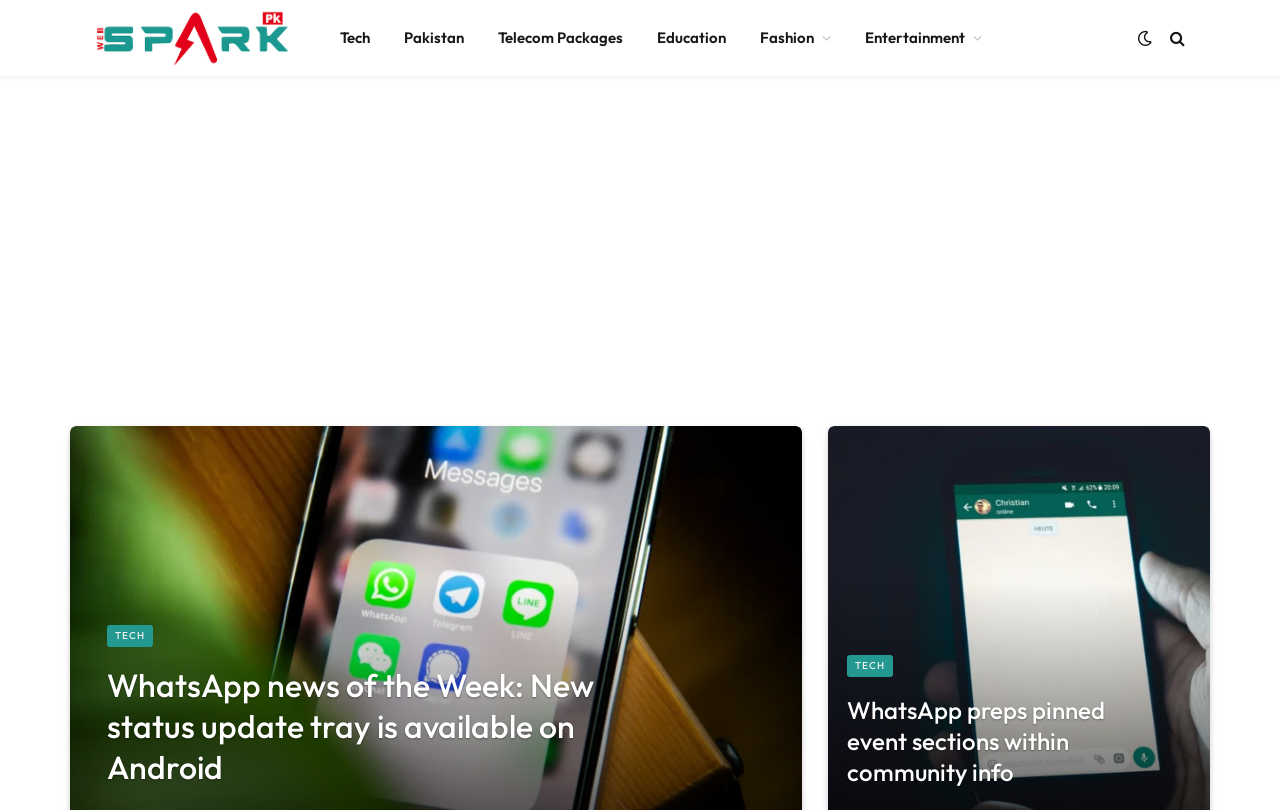Answer the question using only one word or a concise phrase: What is the purpose of the icons on the top right corner?

Social media links